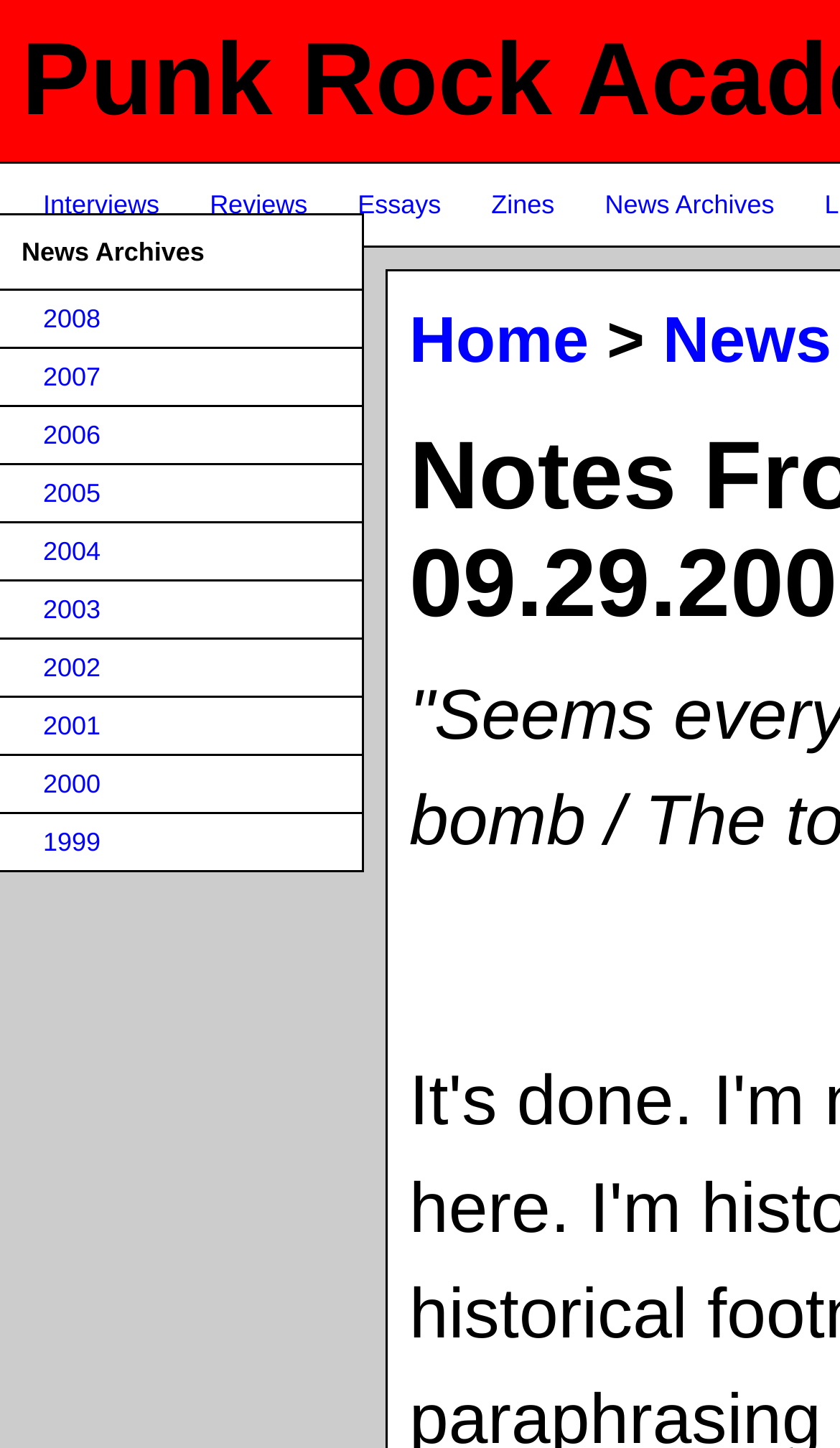What is the position of the 'Home' link?
Using the image, give a concise answer in the form of a single word or short phrase.

Middle right